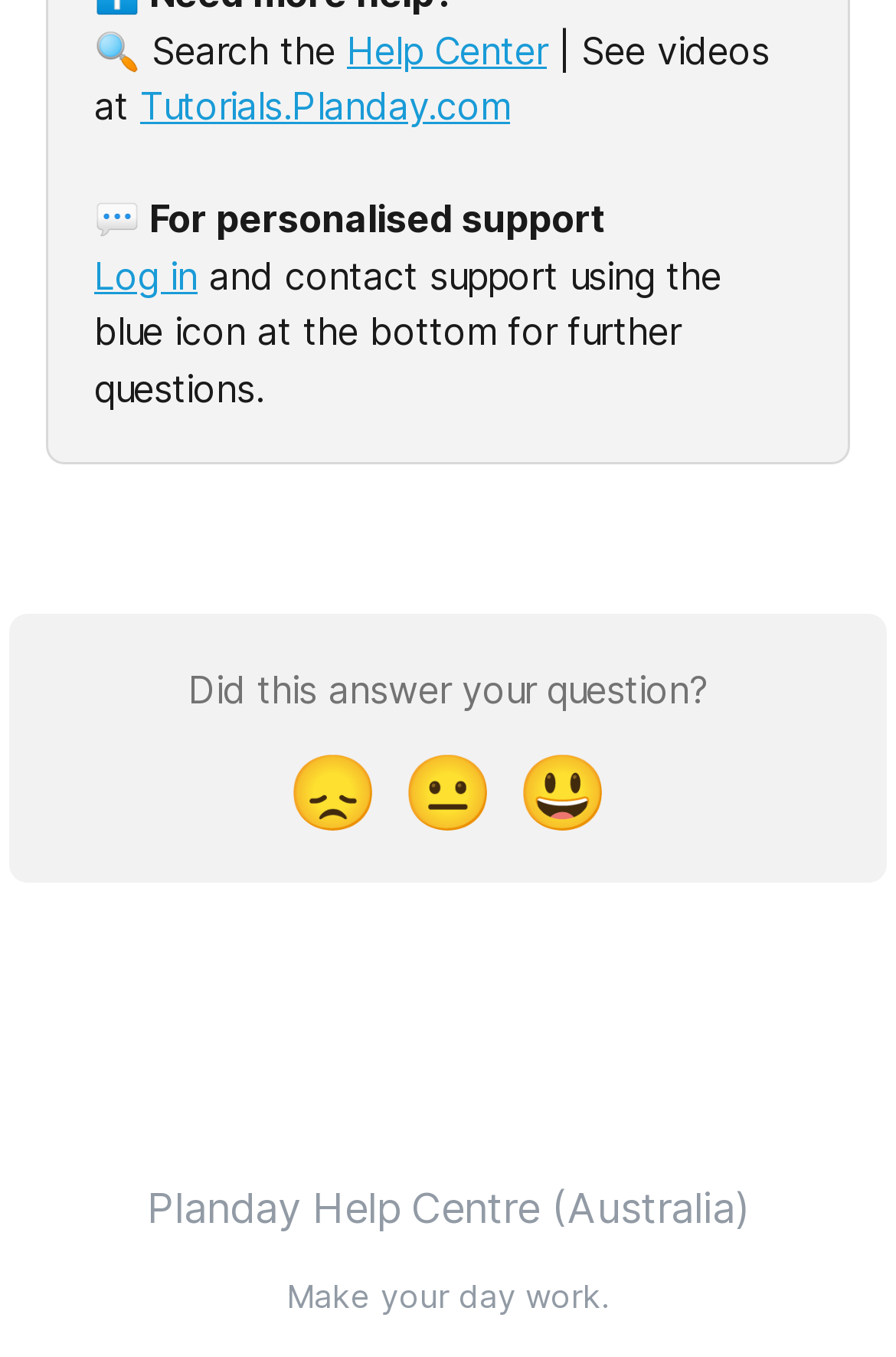Please find the bounding box for the following UI element description. Provide the coordinates in (top-left x, top-left y, bottom-right x, bottom-right y) format, with values between 0 and 1: Tutorials.Planday.com

[0.156, 0.062, 0.569, 0.096]